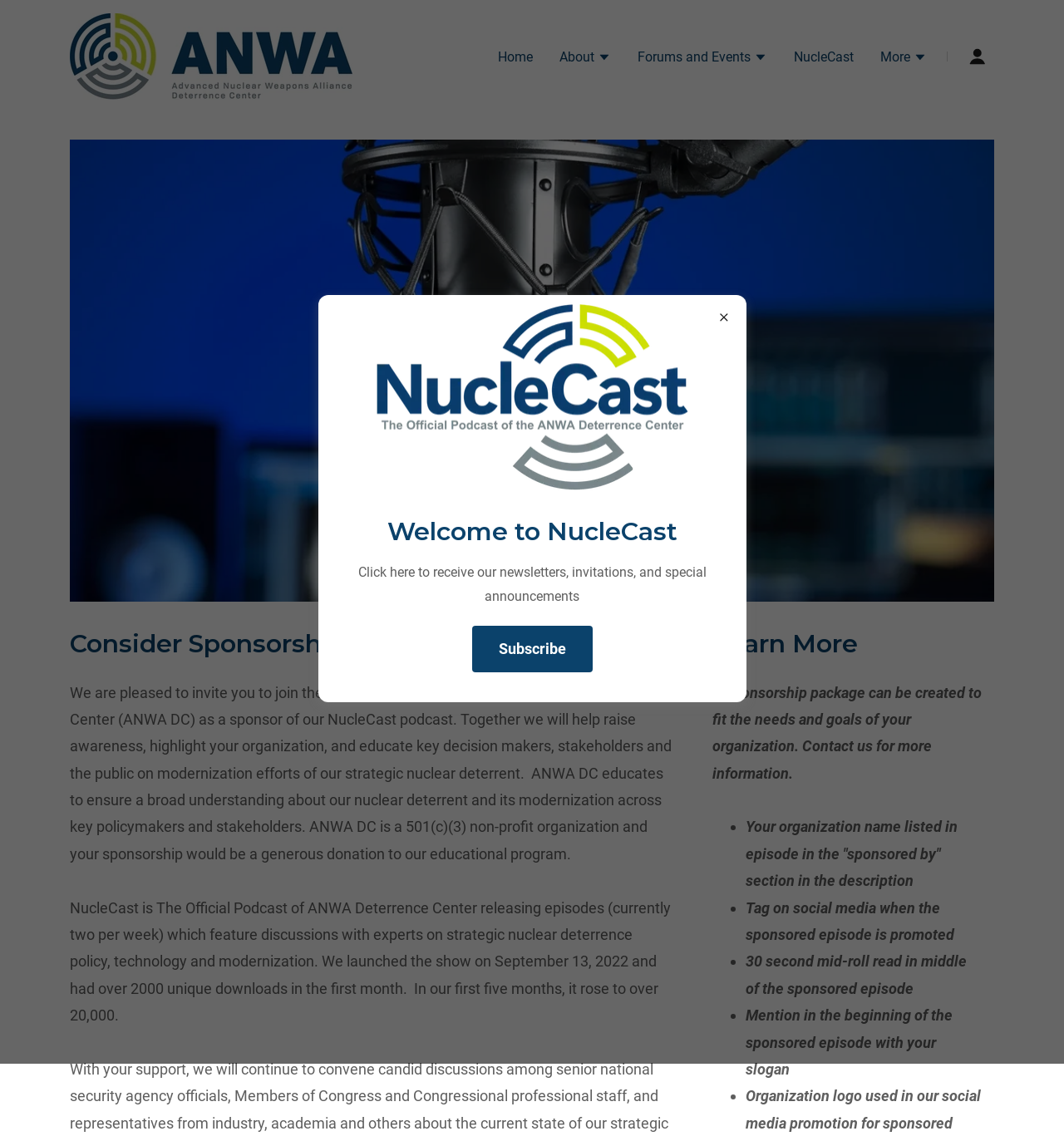Answer the following query with a single word or phrase:
How can organizations learn more about sponsorship?

Contact us